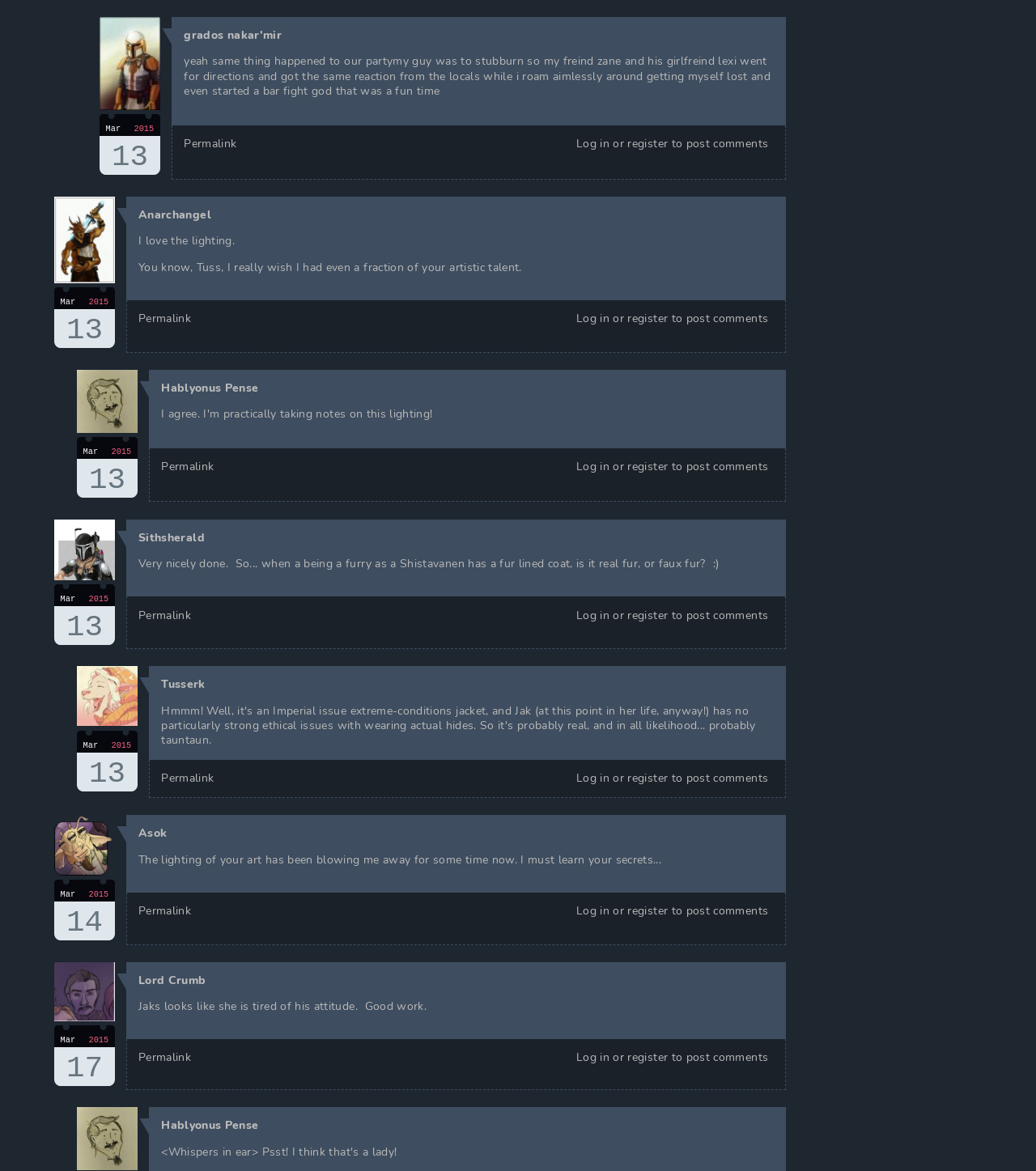Given the description of a UI element: "I love the lighting.", identify the bounding box coordinates of the matching element in the webpage screenshot.

[0.156, 0.44, 0.197, 0.491]